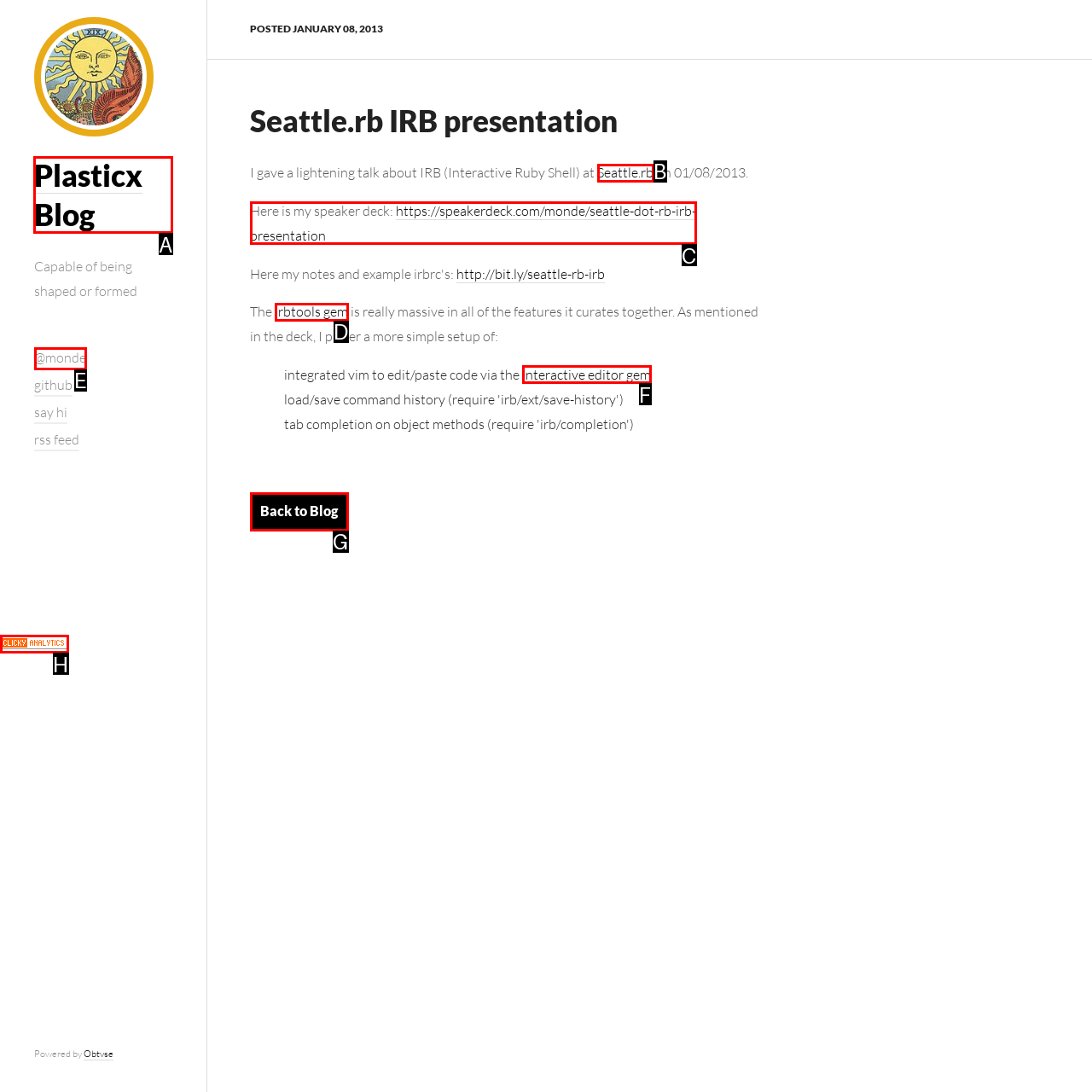Choose the HTML element to click for this instruction: visit Plasticx Blog Answer with the letter of the correct choice from the given options.

A